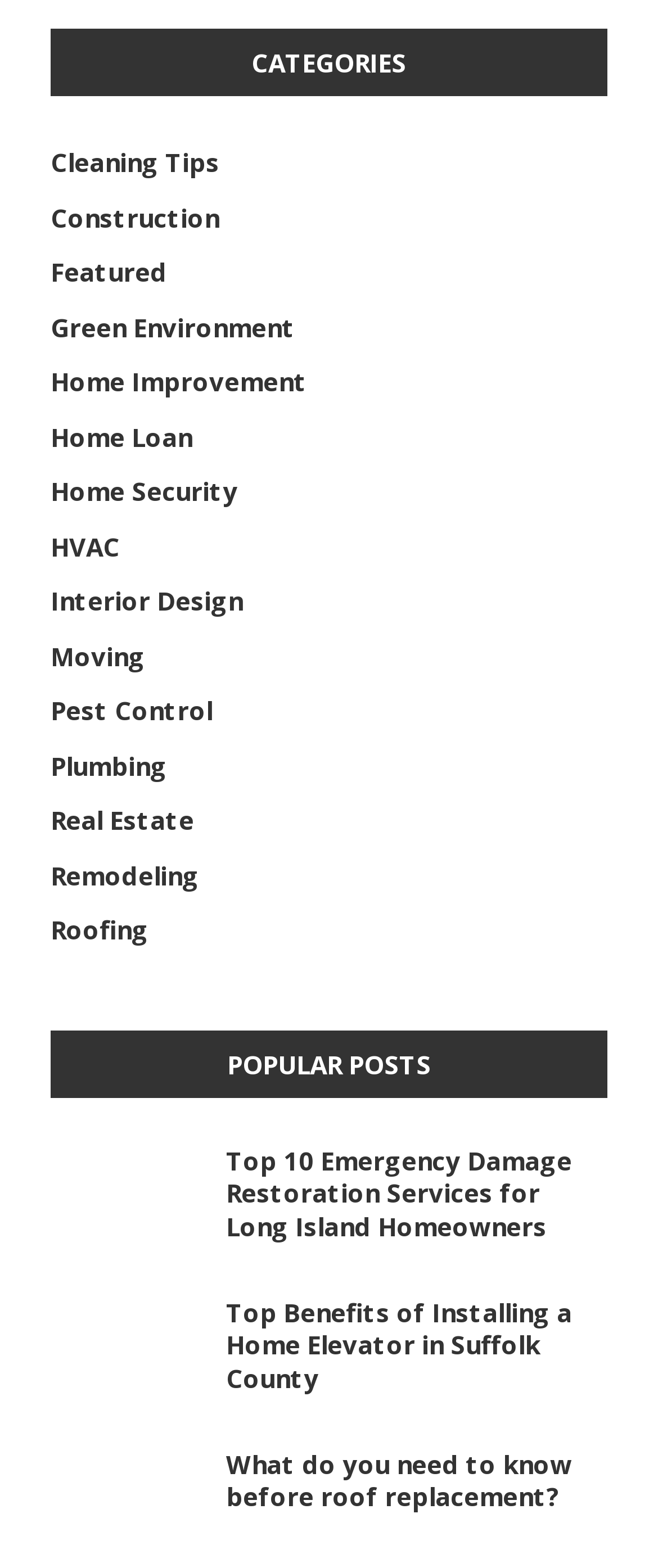What is the title of the first popular post?
Based on the screenshot, provide a one-word or short-phrase response.

Top 10 Emergency Damage Restoration Services